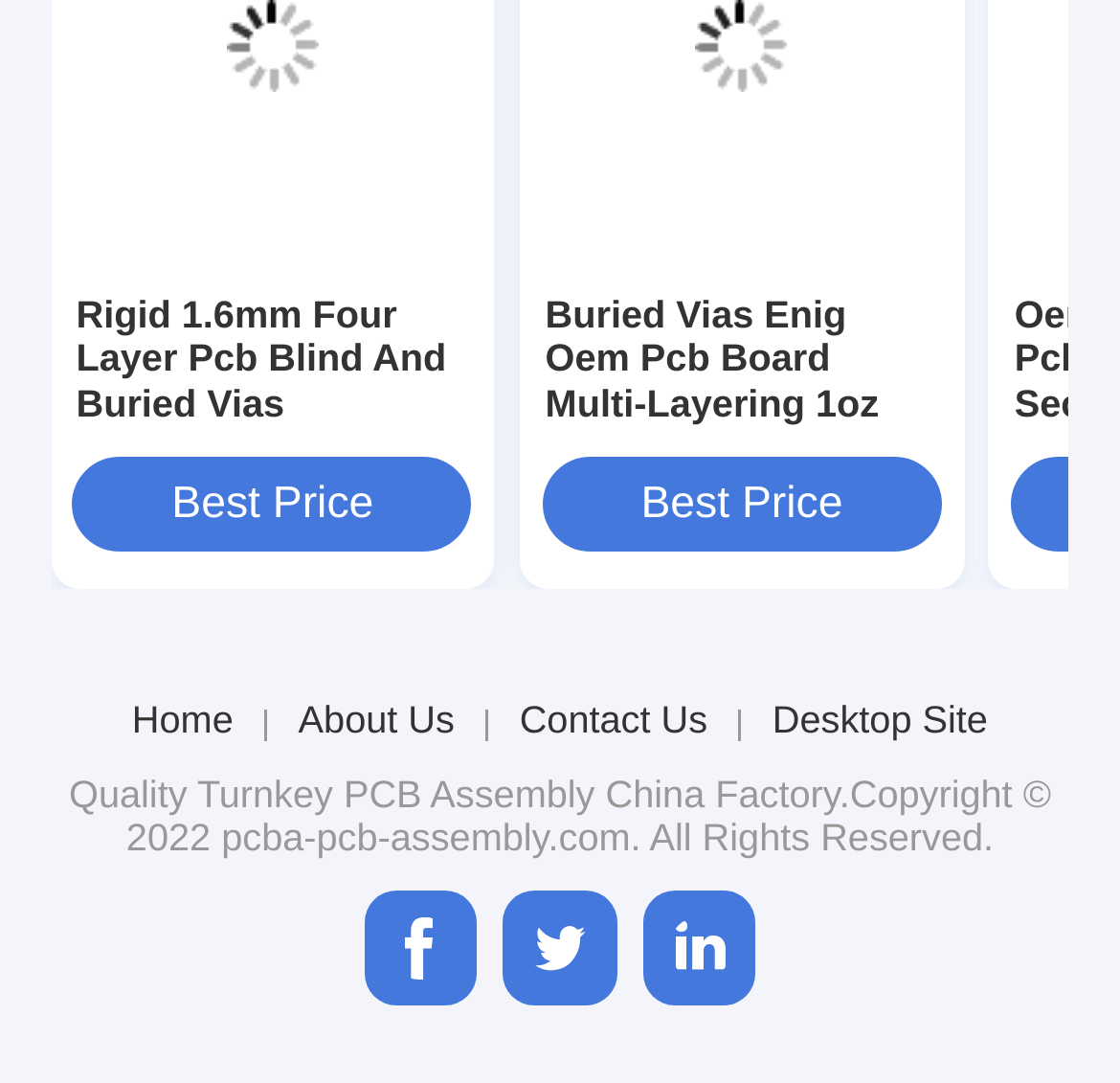Please identify the bounding box coordinates of the clickable area that will fulfill the following instruction: "View Rigid 1.6mm Four Layer Pcb Blind And Buried Vias". The coordinates should be in the format of four float numbers between 0 and 1, i.e., [left, top, right, bottom].

[0.068, 0.27, 0.419, 0.393]